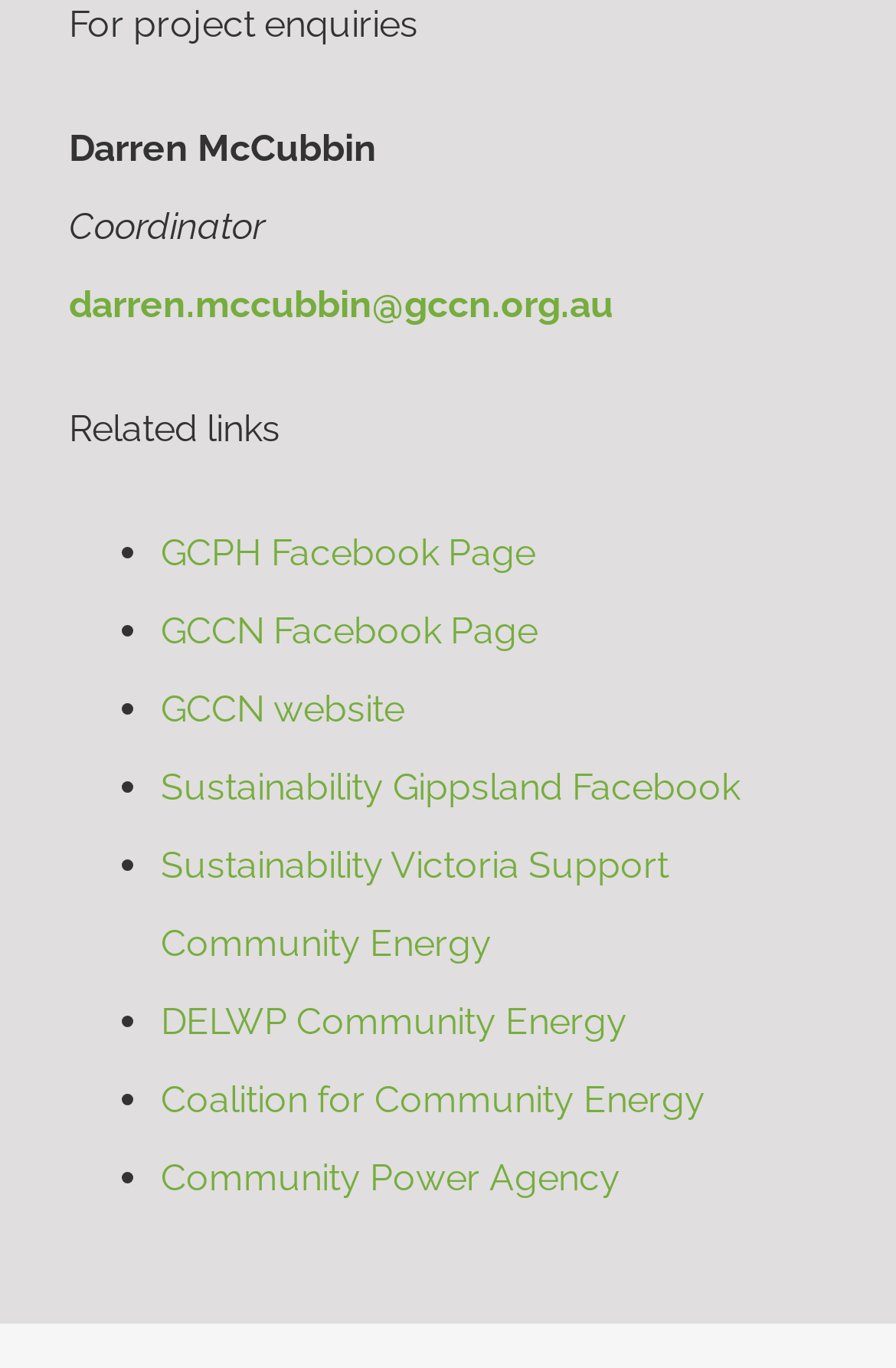Examine the image and give a thorough answer to the following question:
What are the related links provided?

The webpage provides a list of related links, including Facebook pages of GCPH, GCCN, and Sustainability Gippsland, as well as websites of GCCN, Sustainability Victoria, DELWP Community Energy, Coalition for Community Energy, and Community Power Agency.